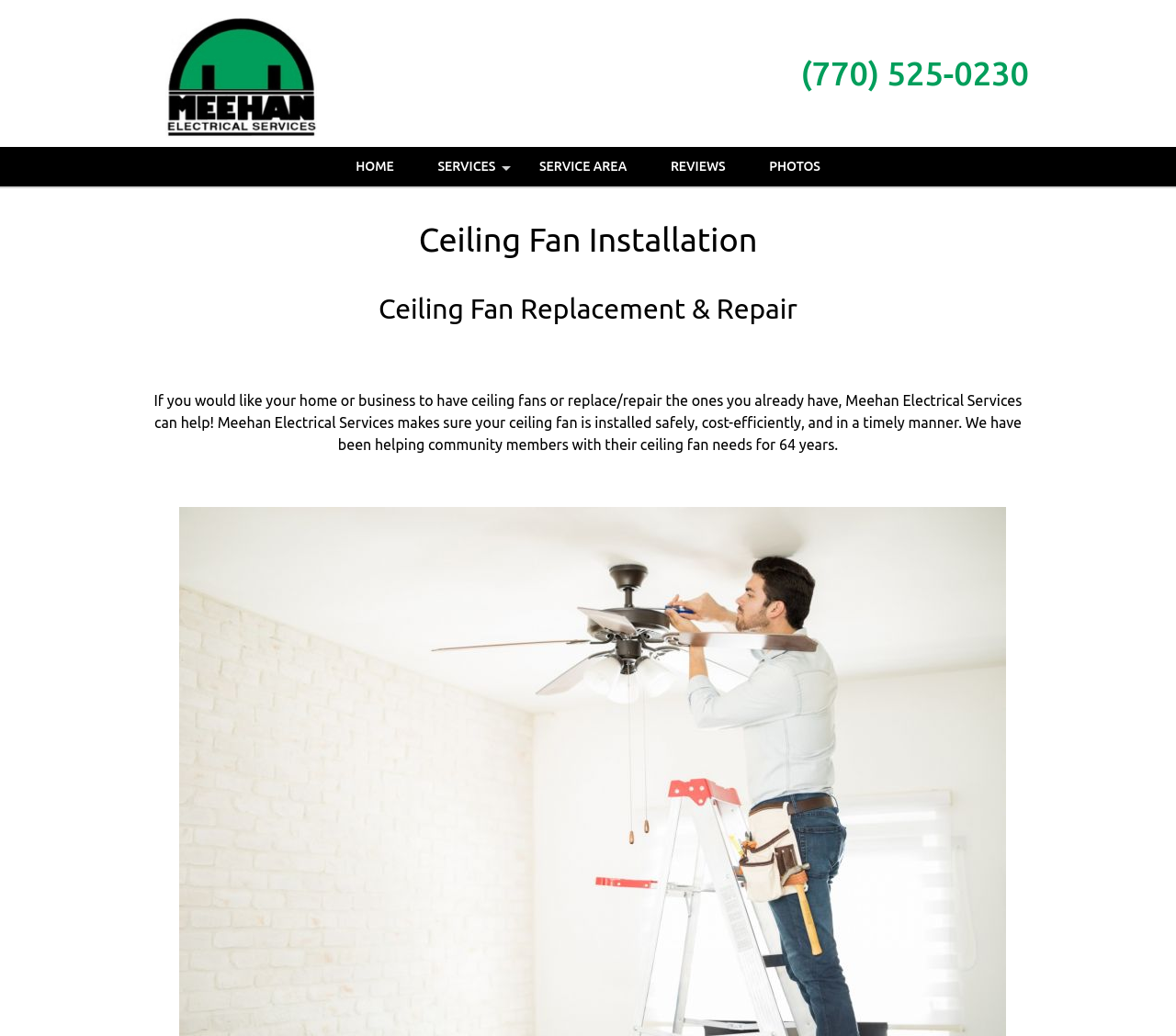What is the phone number of Meehan Electrical Services?
Answer the question with detailed information derived from the image.

I found the phone number by looking at the heading element with the text '(770) 525-0230' which is also a link, indicating that it's a clickable phone number.